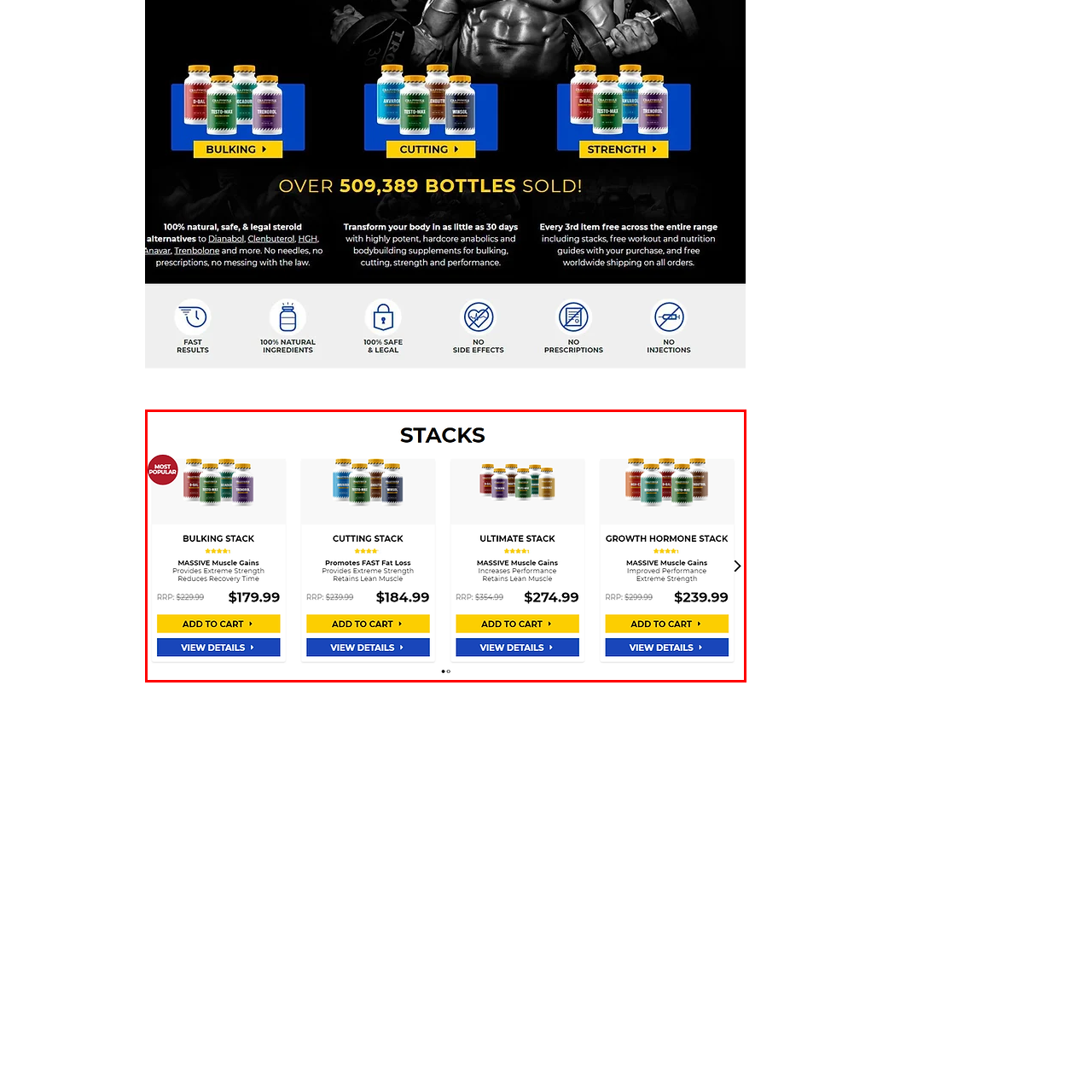Thoroughly describe the scene captured inside the red-bordered image.

The image showcases a variety of supplement stacks designed to enhance athletic performance and support muscle development. Featured prominently are four different stacks: 

1. **Bulking Stack**: Labelled as "Most Popular," this stack is priced at $179.99 and focuses on providing massive muscle gains while reducing recovery time.
  
2. **Cutting Stack**: Offered at $184.99, this stack is designed to promote fast fat loss as well as retain lean muscle, supporting those looking to shed weight while maintaining strength.
  
3. **Ultimate Stack**: At a price of $274.99, it claims to enhance performance and retain lean muscle, ideal for serious athletes aiming for comprehensive fitness gains.

4. **Growth Hormone Stack**: Priced at $239.99, this option improves performance and extreme strength, catering to those seeking to boost their training results.

Each stack is visually represented alongside details highlighting their benefits, pricing, and calls-to-action for purchasing or exploring further. The overall presentation emphasizes a commitment to fitness, offering tailored solutions for various training goals.